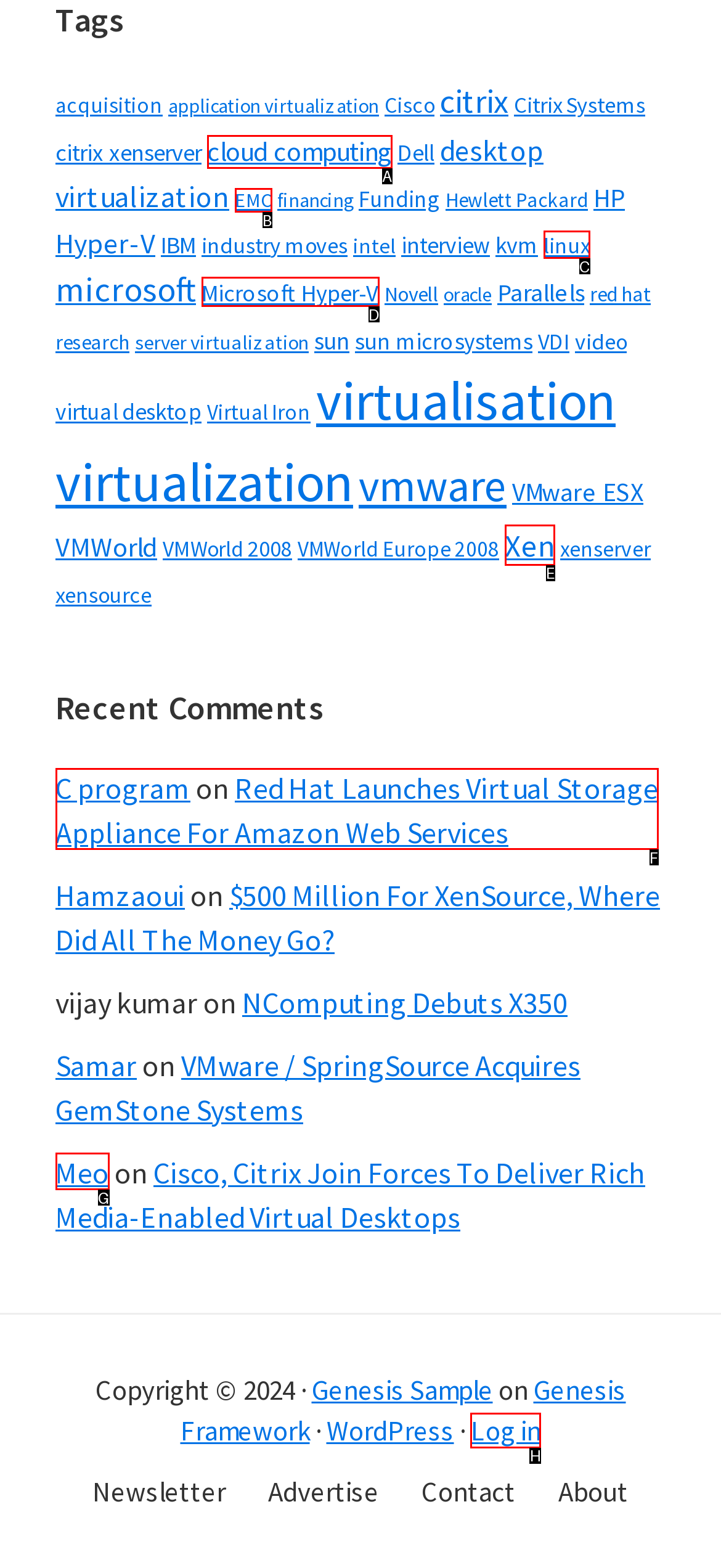Find the option you need to click to complete the following instruction: Read 'Red Hat Launches Virtual Storage Appliance For Amazon Web Services'
Answer with the corresponding letter from the choices given directly.

F